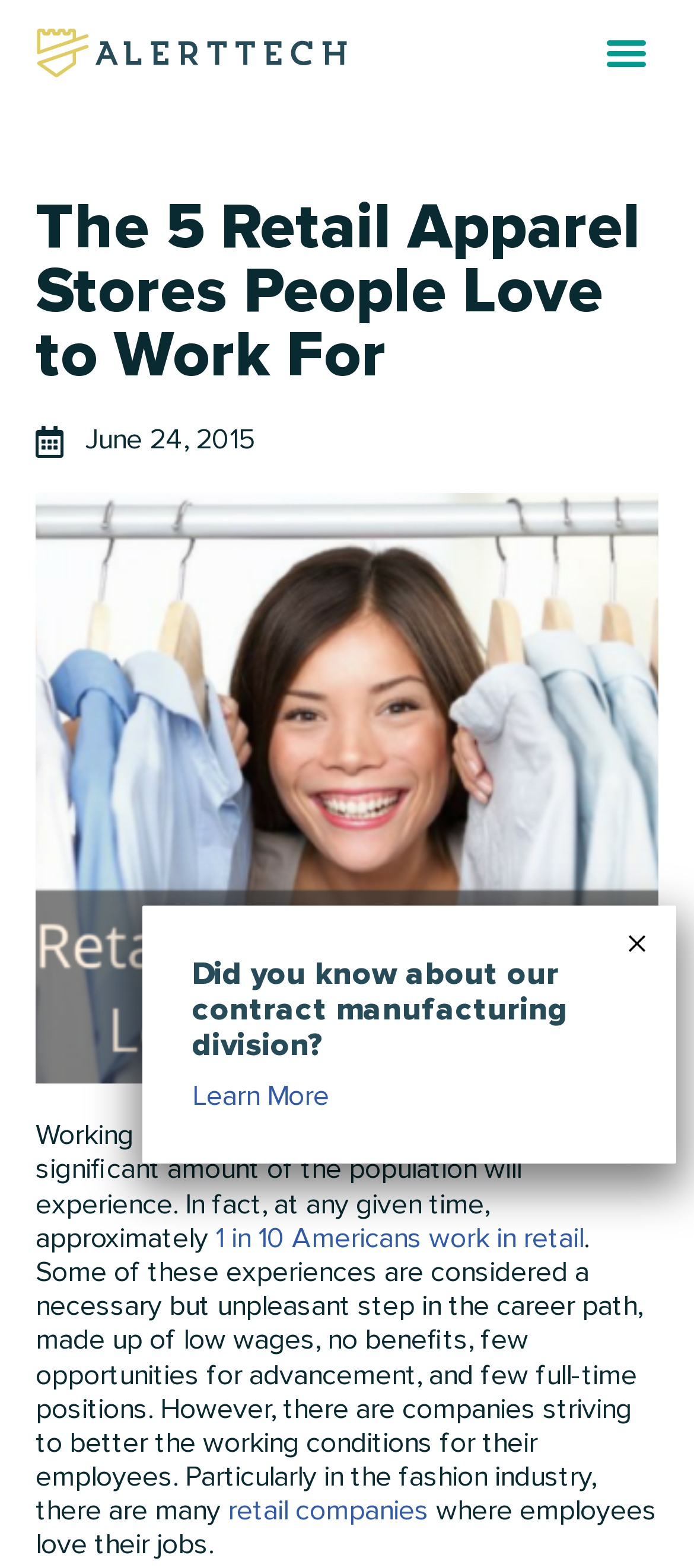Is there a close button?
Examine the screenshot and reply with a single word or phrase.

Yes